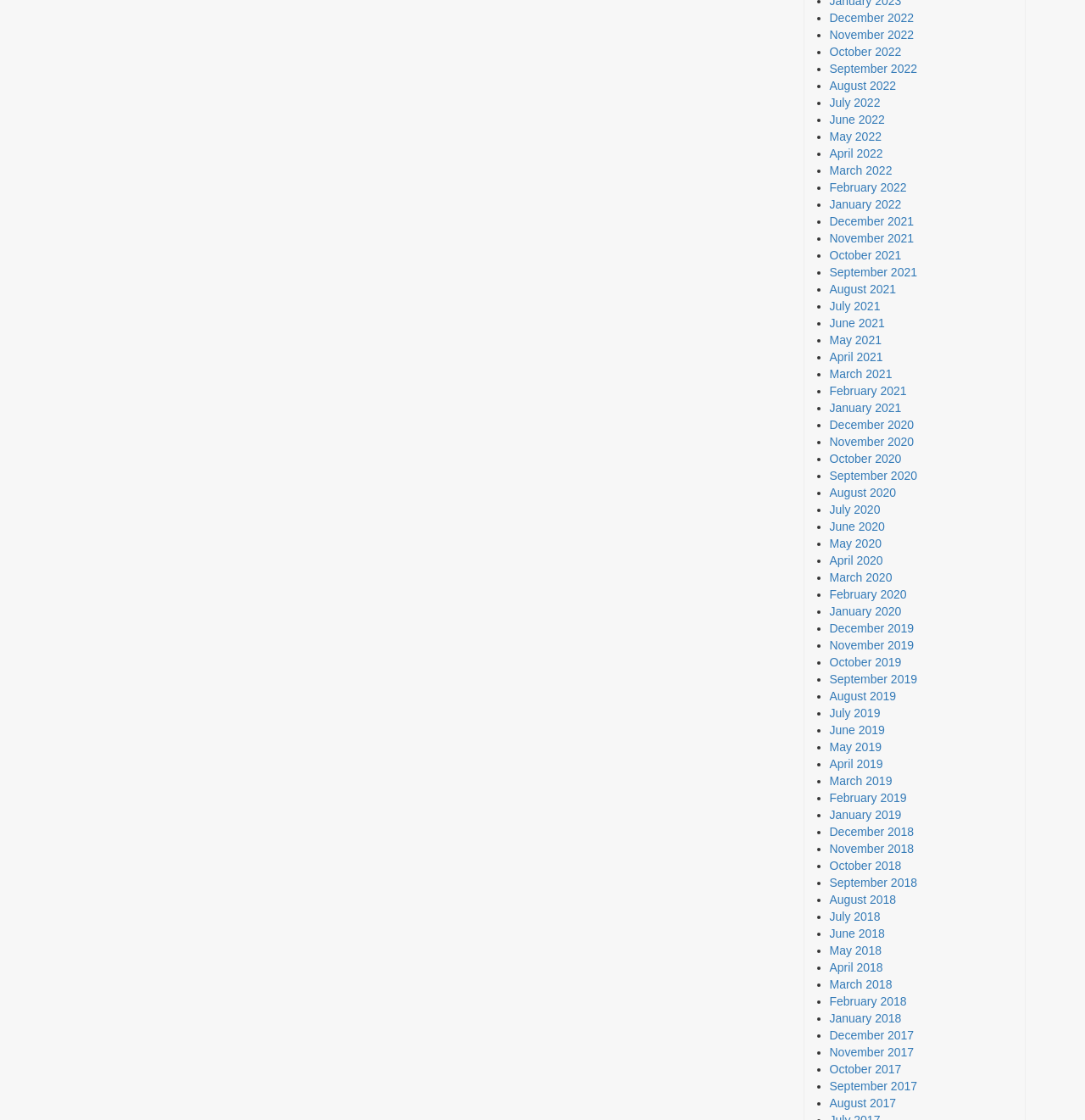Can you look at the image and give a comprehensive answer to the question:
How many months are listed?

I counted the number of links on the webpage, each representing a month, and found that there are 24 months listed, from December 2019 to December 2022.